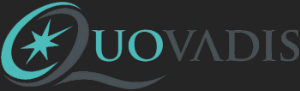What does the star in the logo symbolize?
Look at the image and provide a detailed response to the question.

The caption explains that the stylized star in the logo emphasizes a sense of direction and exploration, which could be relevant to areas such as travel or lifestyle.